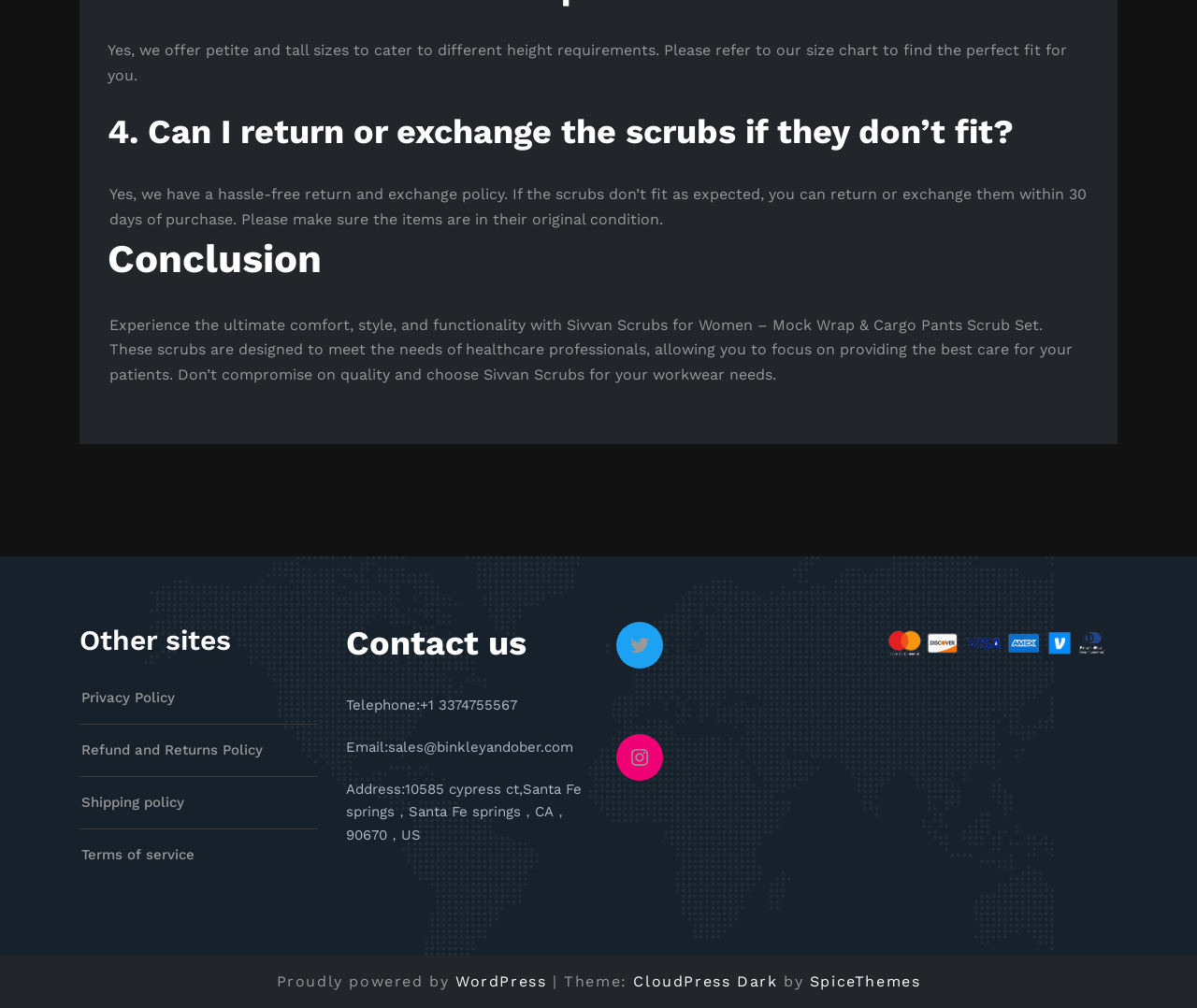Find the bounding box of the element with the following description: "WordPress". The coordinates must be four float numbers between 0 and 1, formatted as [left, top, right, bottom].

[0.38, 0.964, 0.457, 0.982]